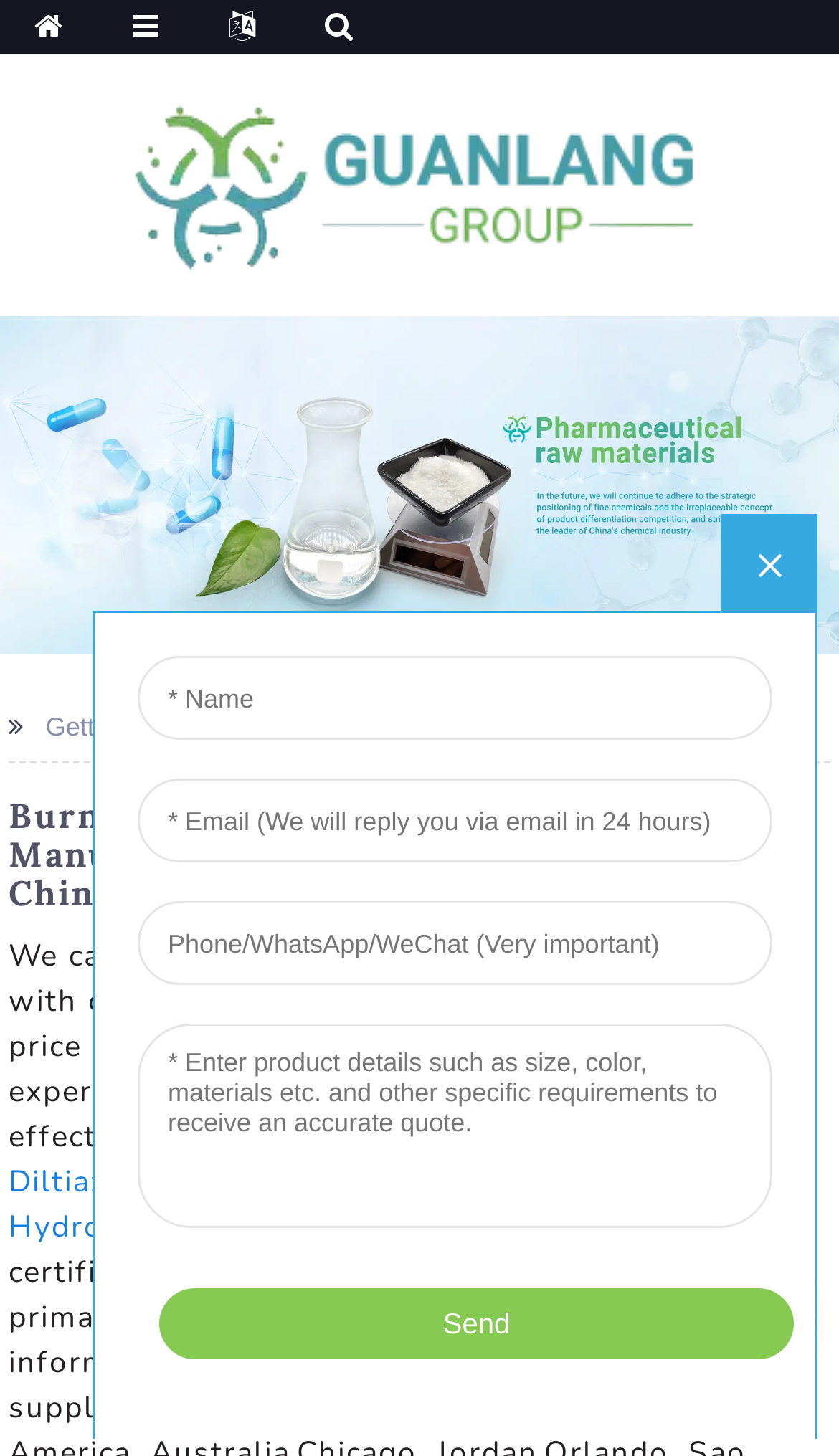Locate the bounding box coordinates of the clickable element to fulfill the following instruction: "Click the banner3 image". Provide the coordinates as four float numbers between 0 and 1 in the format [left, top, right, bottom].

[0.0, 0.217, 1.0, 0.449]